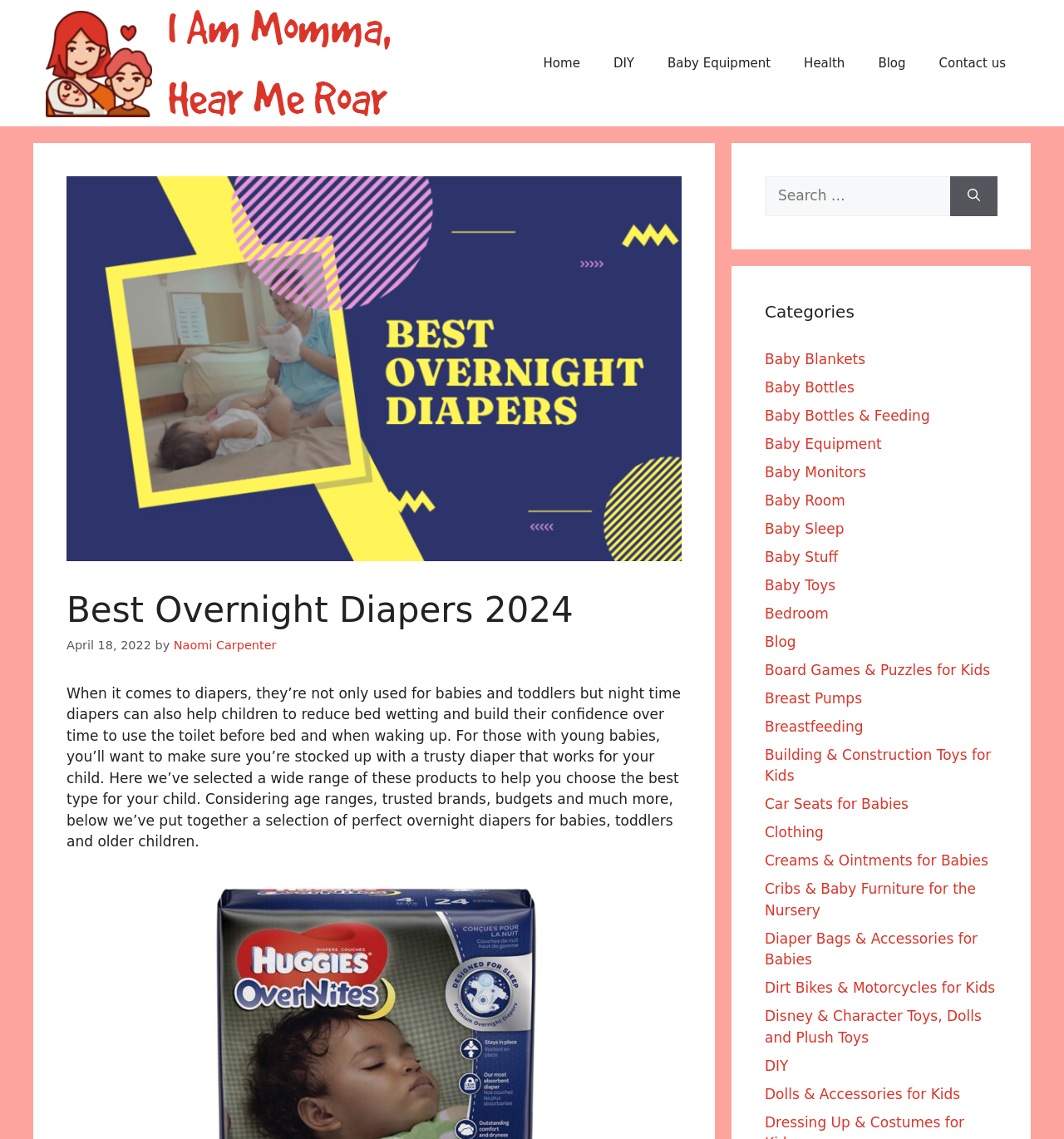Locate the bounding box coordinates of the element that needs to be clicked to carry out the instruction: "Click on the Baby Equipment category". The coordinates should be given as four float numbers ranging from 0 to 1, i.e., [left, top, right, bottom].

[0.612, 0.034, 0.74, 0.077]